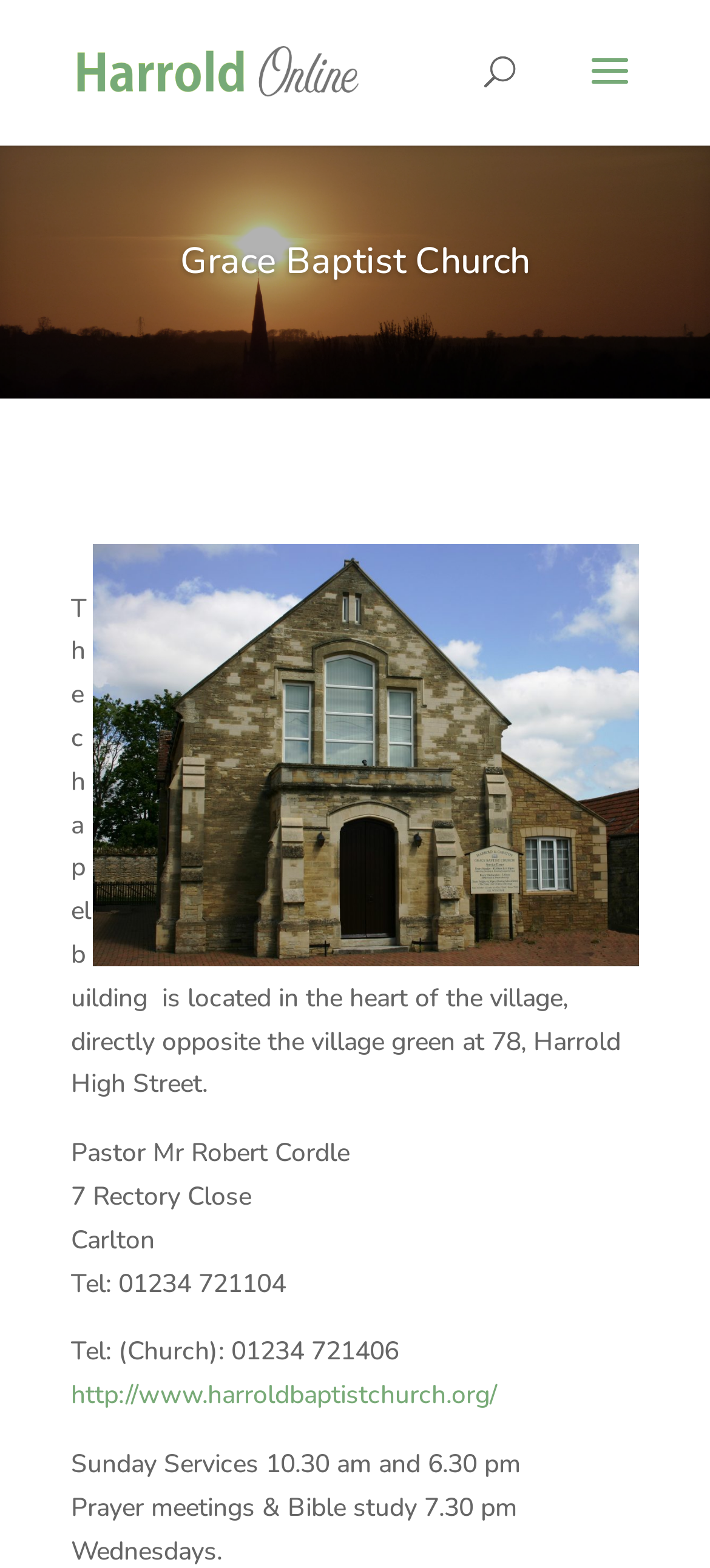Offer a comprehensive description of the webpage’s content and structure.

The webpage is about Grace Baptist Church, located in Harrold. At the top, there is a link to "Harrold Online" accompanied by an image with the same name. Below this, there is a search bar that spans almost half of the page width. 

The main content is organized in a table layout, with a heading that reads "Grace Baptist Church" at the top. Below the heading, there is a paragraph of text that describes the location of the chapel building. 

Following this, there are several lines of text that provide contact information, including the pastor's name, address, and phone numbers. There is also a link to the church's website and information about Sunday services and prayer meetings.